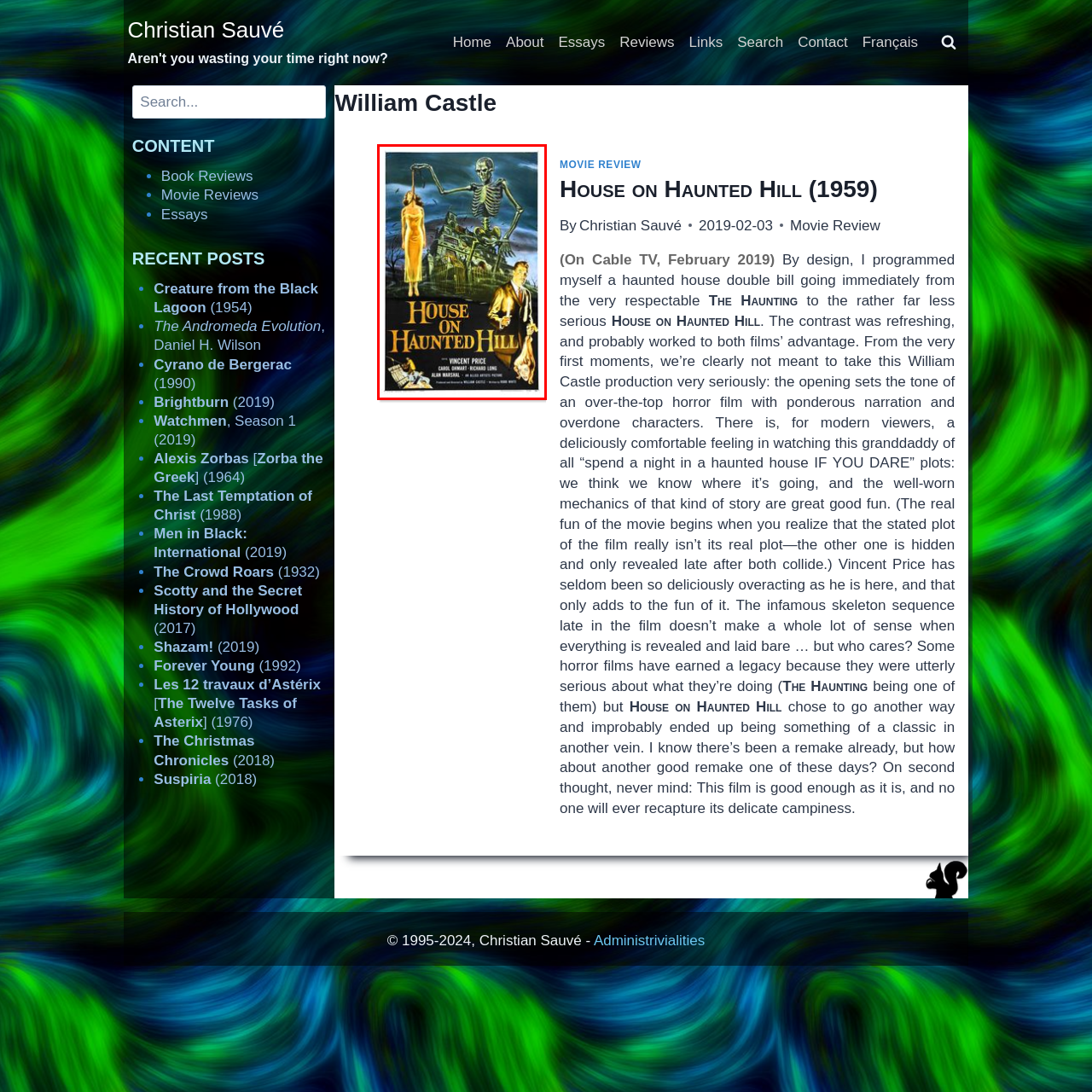Offer a detailed explanation of the scene within the red bounding box.

The image showcases the iconic movie poster for "House on Haunted Hill," a classic horror film from 1959 directed by William Castle. This vivid artwork features a menacing skeleton holding a woman, embodying the film's supernatural theme. In the background, a creepy mansion looms, hinting at the eerie events that unfold within. The poster prominently displays the film title in bold letters, making it an eye-catching piece of visual art. Starring the legendary Vincent Price, the film's mix of humor and horror has made it a memorable entry in the genre, appealing to audiences with its blend of campy thrills and suspenseful storytelling.